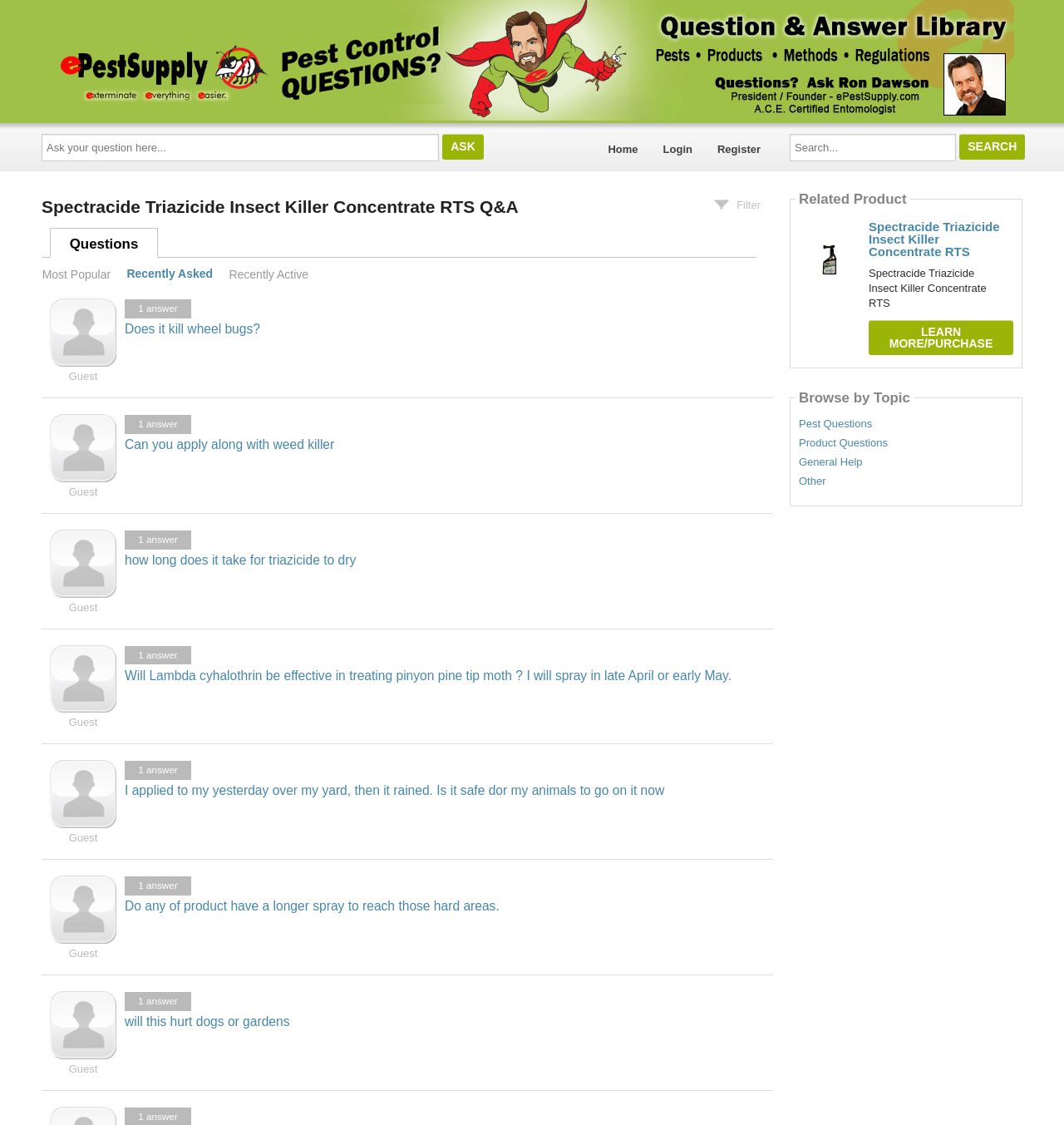What is the purpose of the 'Ask your question here...' textbox?
Using the image, provide a concise answer in one word or a short phrase.

To ask a question